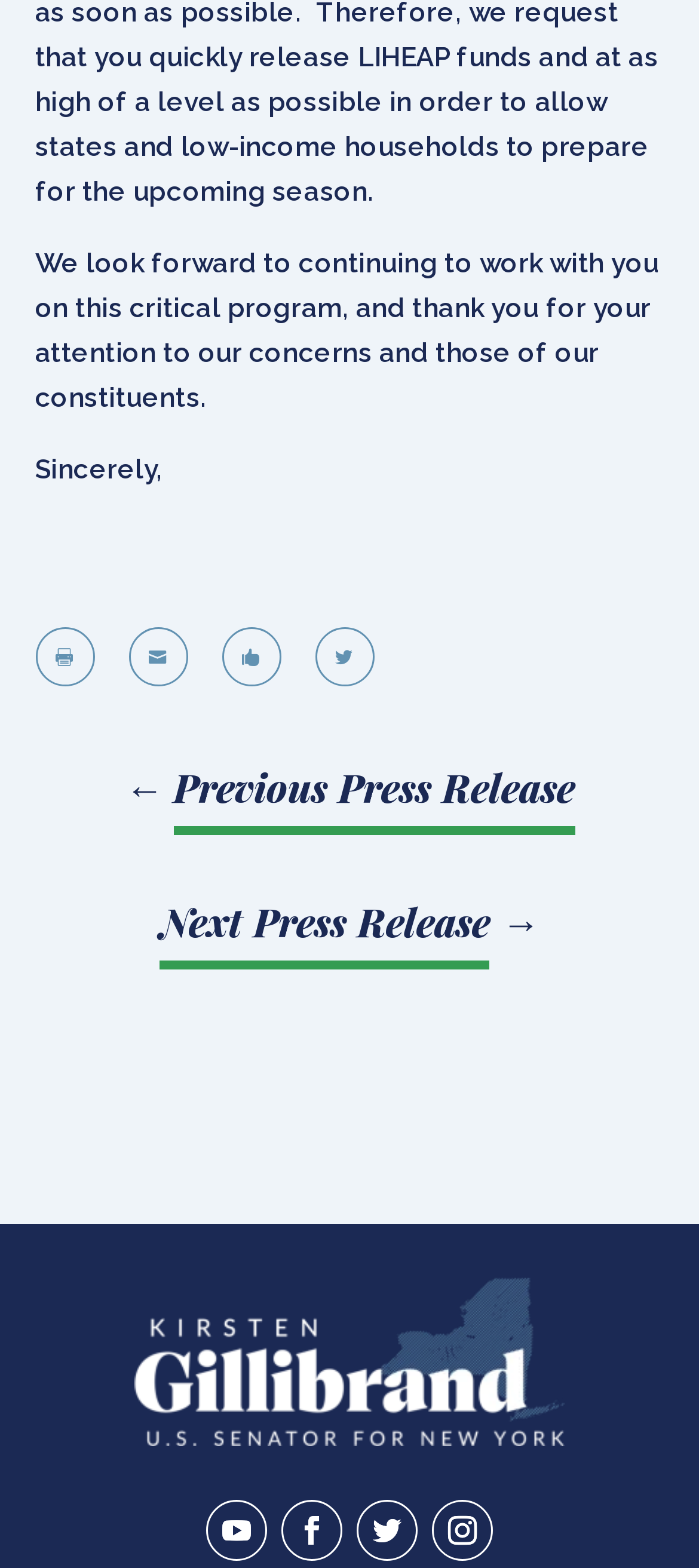What is the tone of the letter?
Refer to the screenshot and respond with a concise word or phrase.

Formal